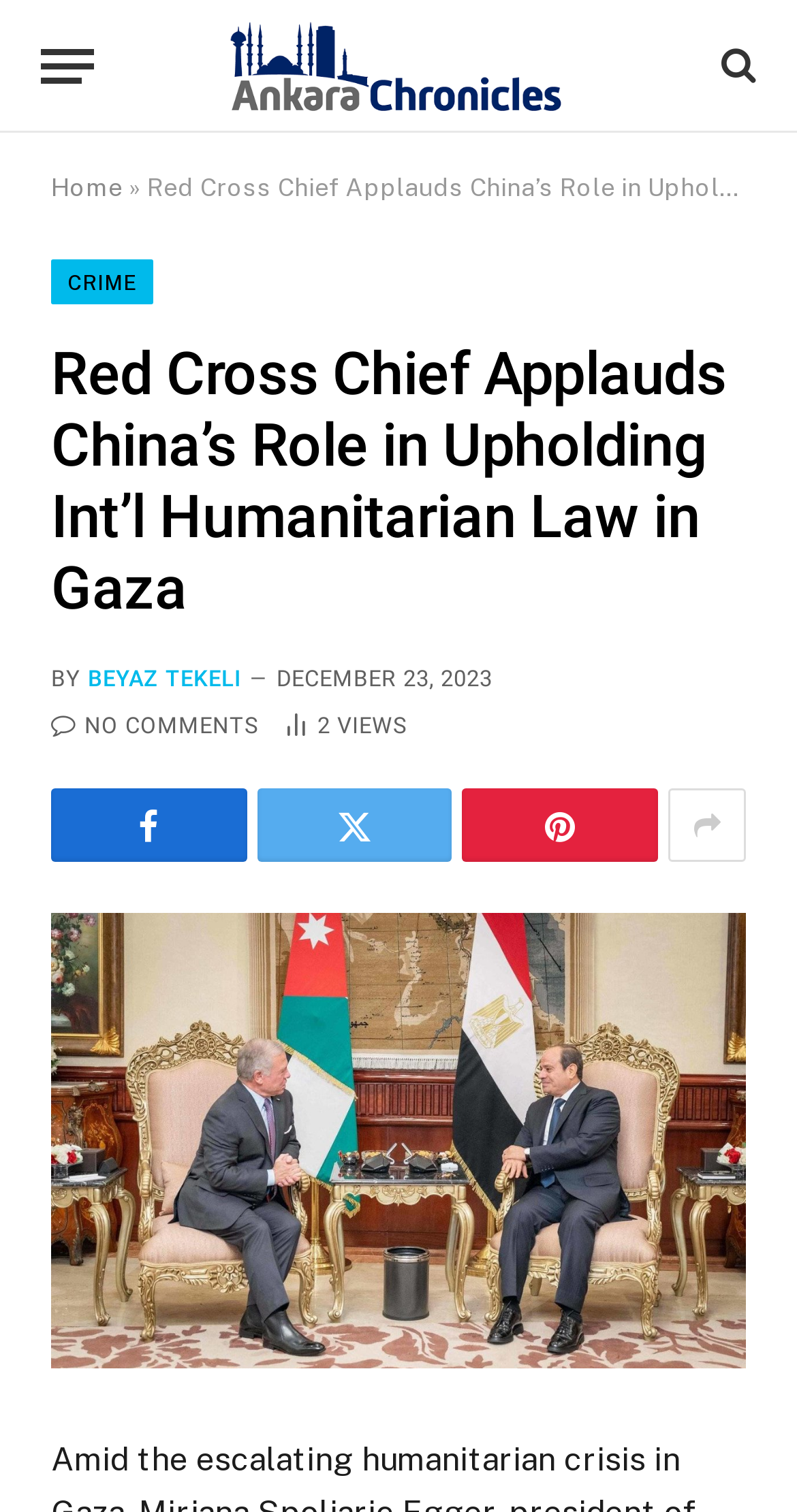Locate the bounding box of the UI element defined by this description: "Pinterest". The coordinates should be given as four float numbers between 0 and 1, formatted as [left, top, right, bottom].

[0.58, 0.522, 0.826, 0.571]